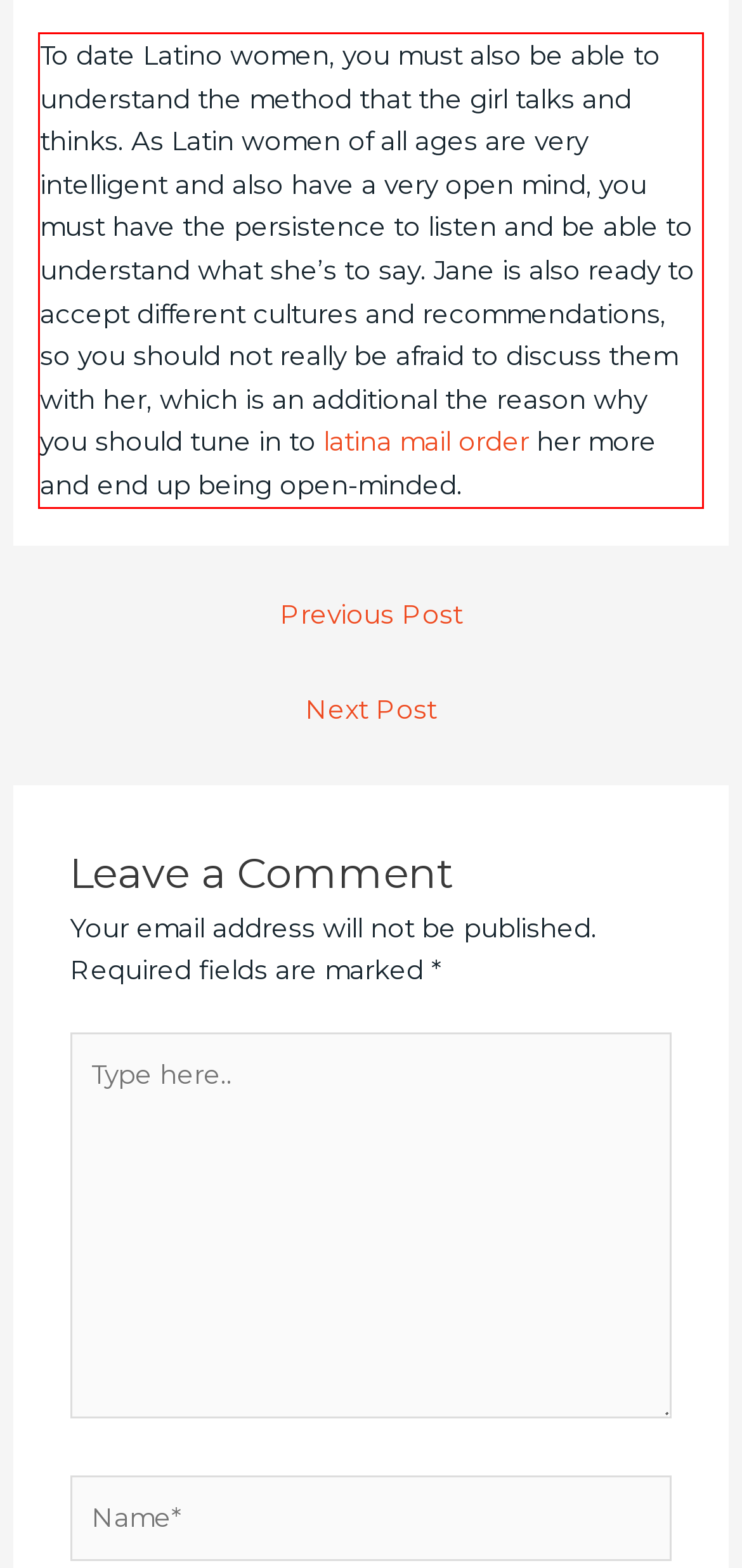You are provided with a screenshot of a webpage that includes a red bounding box. Extract and generate the text content found within the red bounding box.

To date Latino women, you must also be able to understand the method that the girl talks and thinks. As Latin women of all ages are very intelligent and also have a very open mind, you must have the persistence to listen and be able to understand what she’s to say. Jane is also ready to accept different cultures and recommendations, so you should not really be afraid to discuss them with her, which is an additional the reason why you should tune in to latina mail order her more and end up being open-minded.